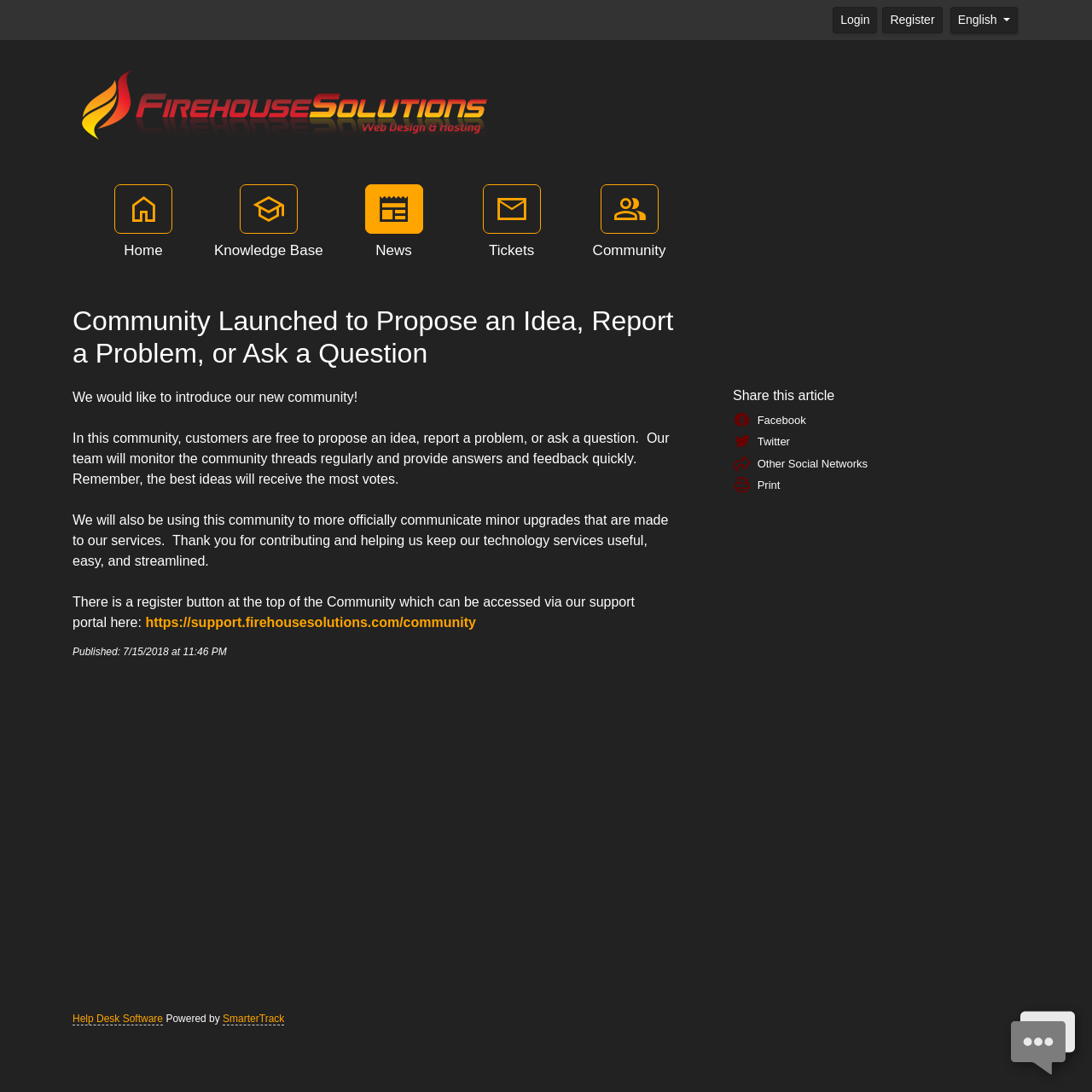Identify the bounding box coordinates for the element that needs to be clicked to fulfill this instruction: "Click the 'Login' button". Provide the coordinates in the format of four float numbers between 0 and 1: [left, top, right, bottom].

[0.763, 0.006, 0.803, 0.03]